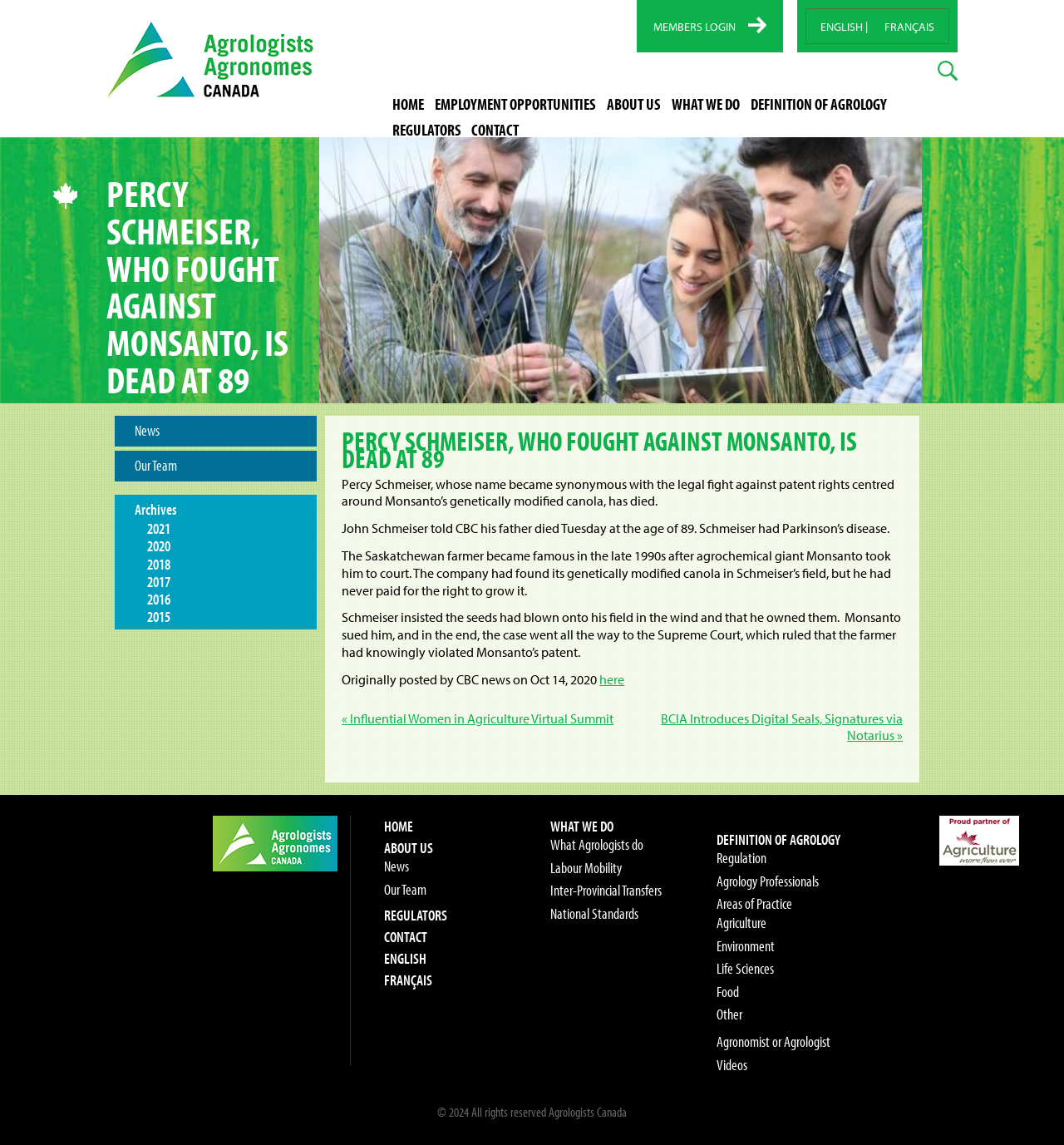Determine the bounding box coordinates of the element's region needed to click to follow the instruction: "Click the 'CONTACT' link". Provide these coordinates as four float numbers between 0 and 1, formatted as [left, top, right, bottom].

[0.443, 0.102, 0.488, 0.125]